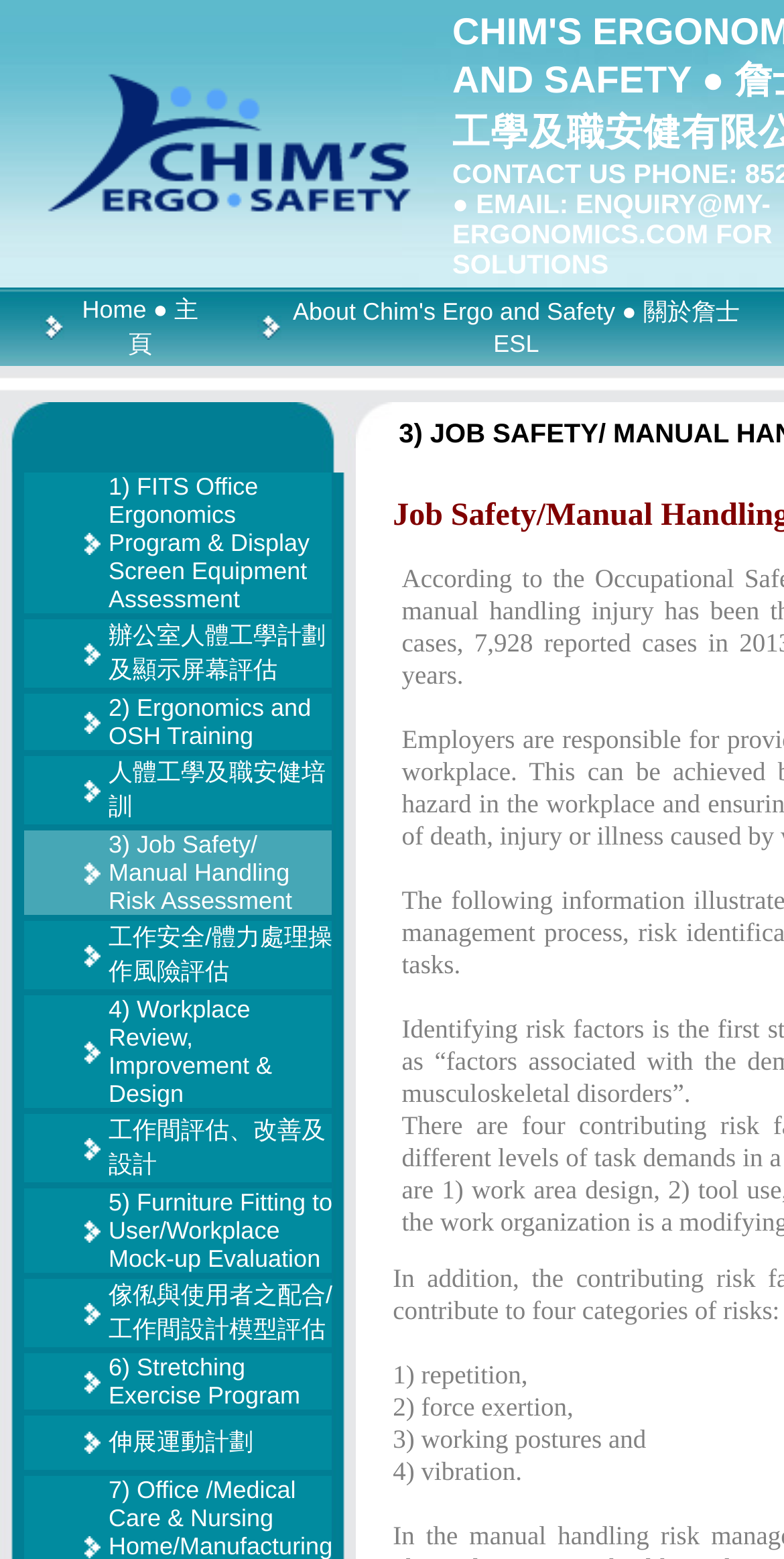What is the third service offered?
Please elaborate on the answer to the question with detailed information.

I looked at the list of services and found that the third one is 'Job Safety/ Manual Handling Risk Assessment', which is also the title of the webpage.